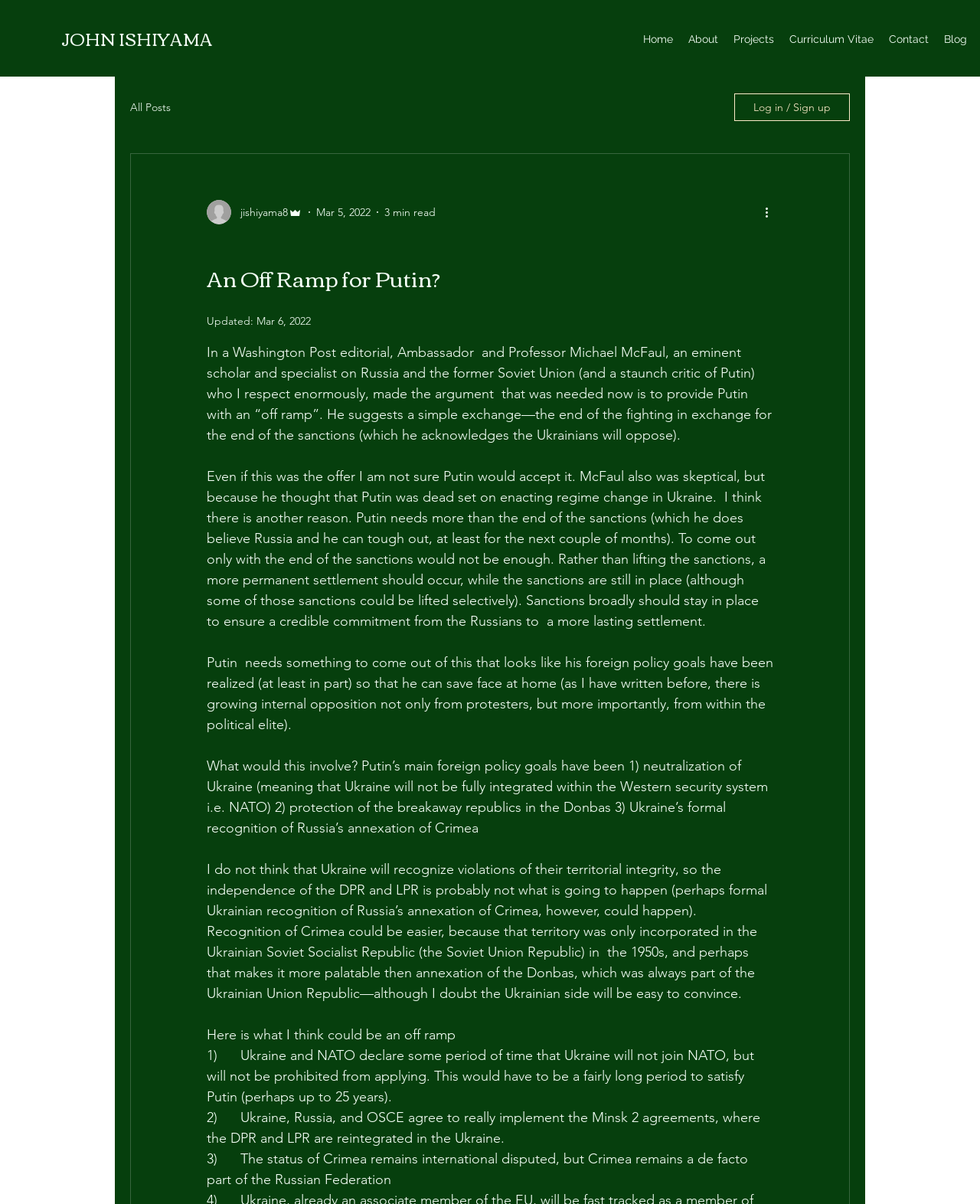Using the description: "Projects", identify the bounding box of the corresponding UI element in the screenshot.

[0.741, 0.023, 0.798, 0.042]